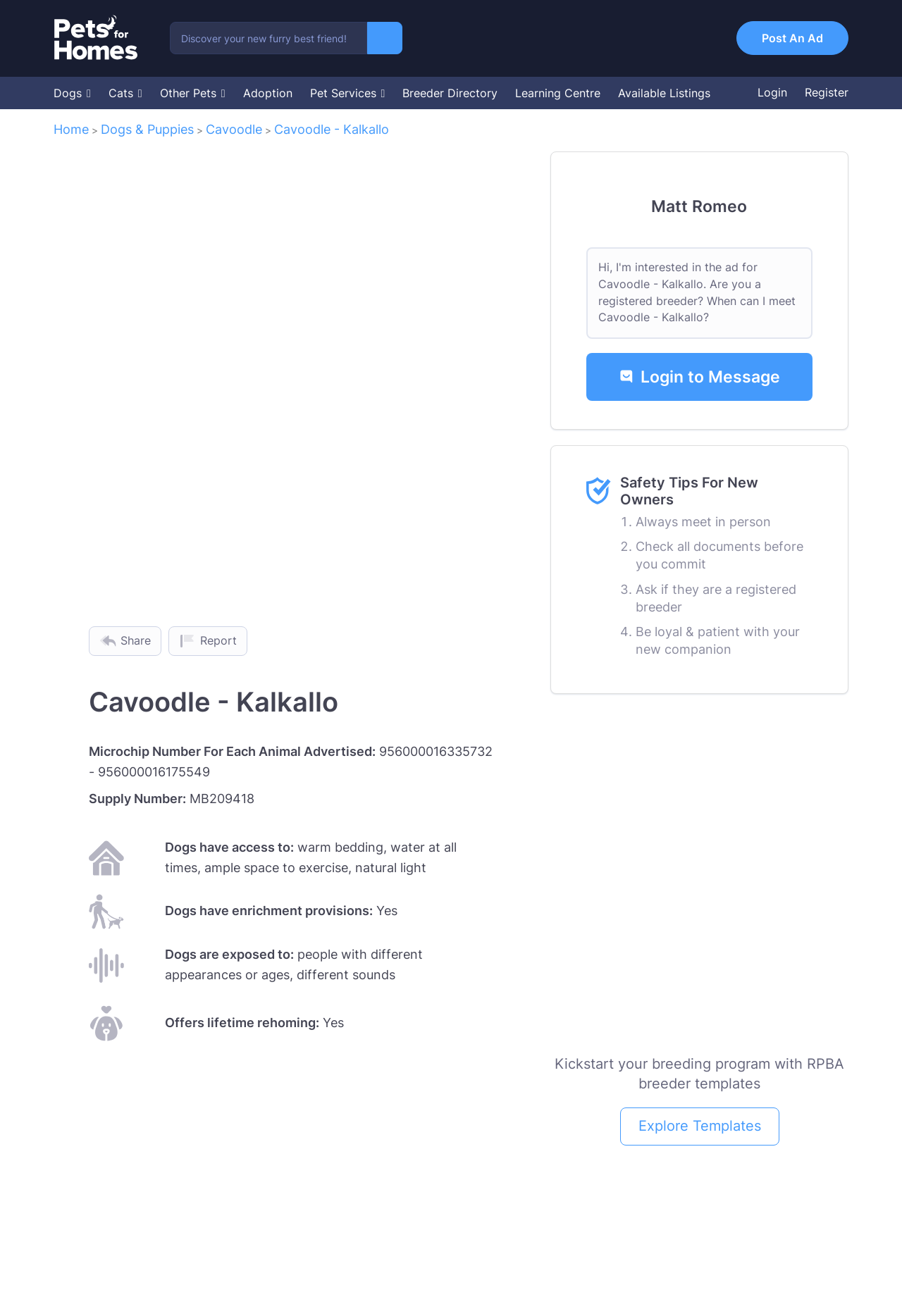Highlight the bounding box coordinates of the element you need to click to perform the following instruction: "Search for a new furry best friend."

[0.188, 0.017, 0.407, 0.041]